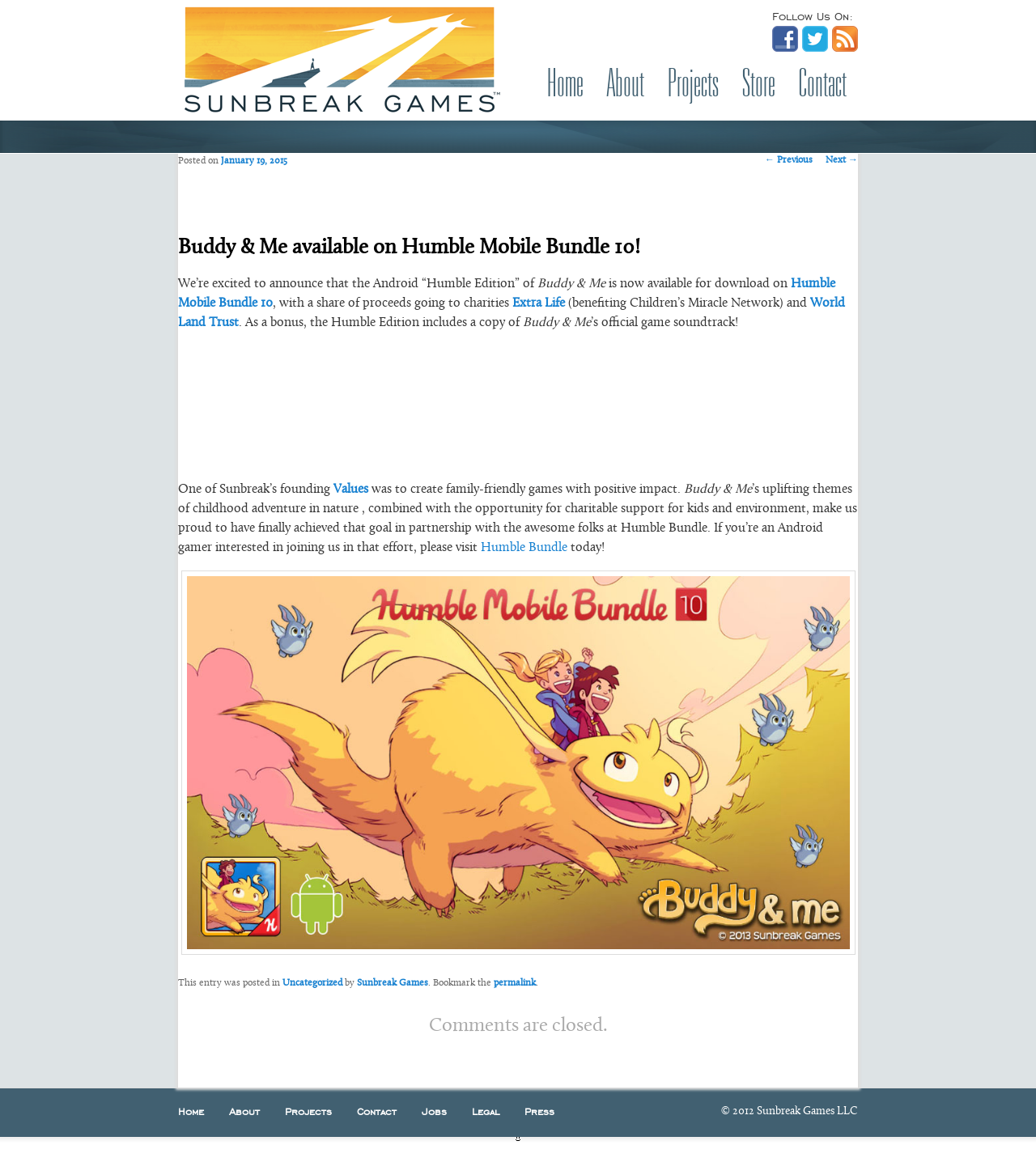Give a one-word or phrase response to the following question: What is the type of icon displayed next to the 'Facebook' link?

Facebook Icon